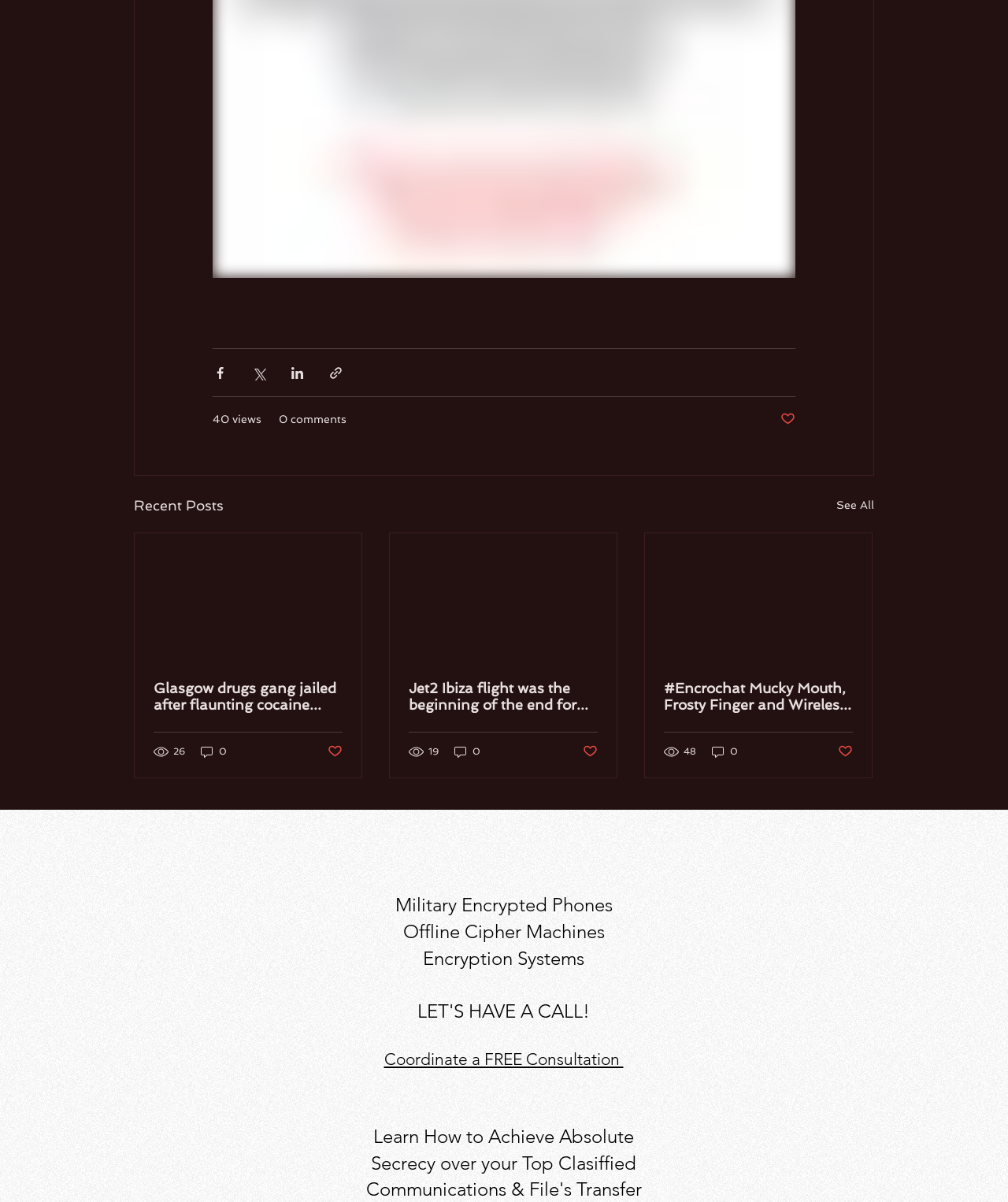What is the function of the 'Post not marked as liked' buttons?
Please interpret the details in the image and answer the question thoroughly.

The 'Post not marked as liked' buttons are used to like the posts on the webpage. When a user clicks on this button, it likely marks the post as liked, indicating that the user has shown appreciation for the content.